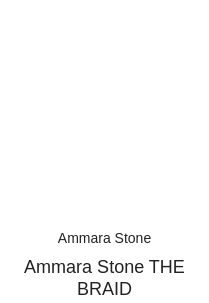What is Ammara Stone known for?
Using the screenshot, give a one-word or short phrase answer.

Exquisite designs and quality materials